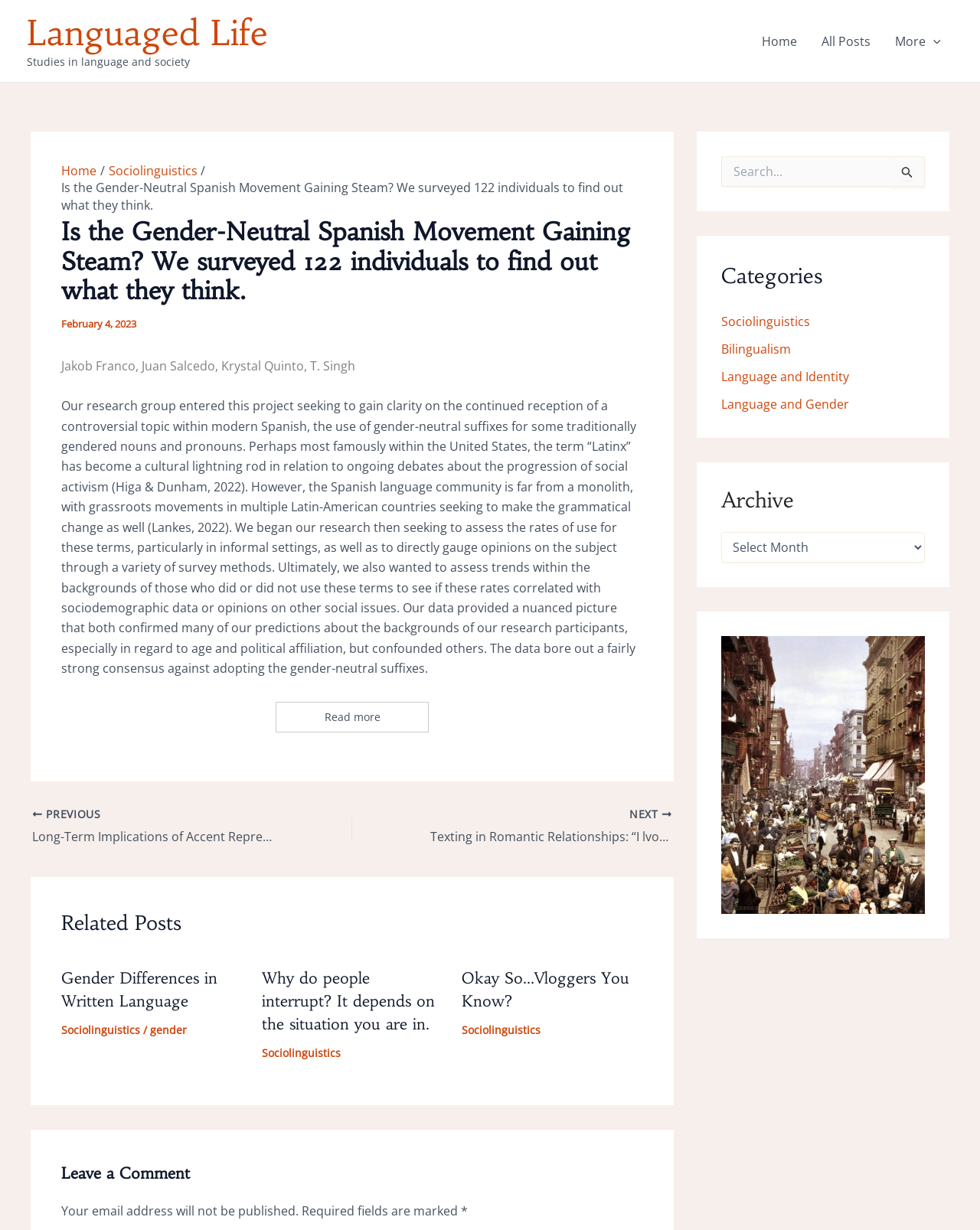What is the text of the webpage's headline?

Is the Gender-Neutral Spanish Movement Gaining Steam? We surveyed 122 individuals to find out what they think.